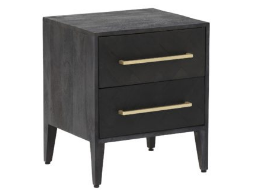Provide a one-word or one-phrase answer to the question:
How many drawers does the bedside table have?

Two